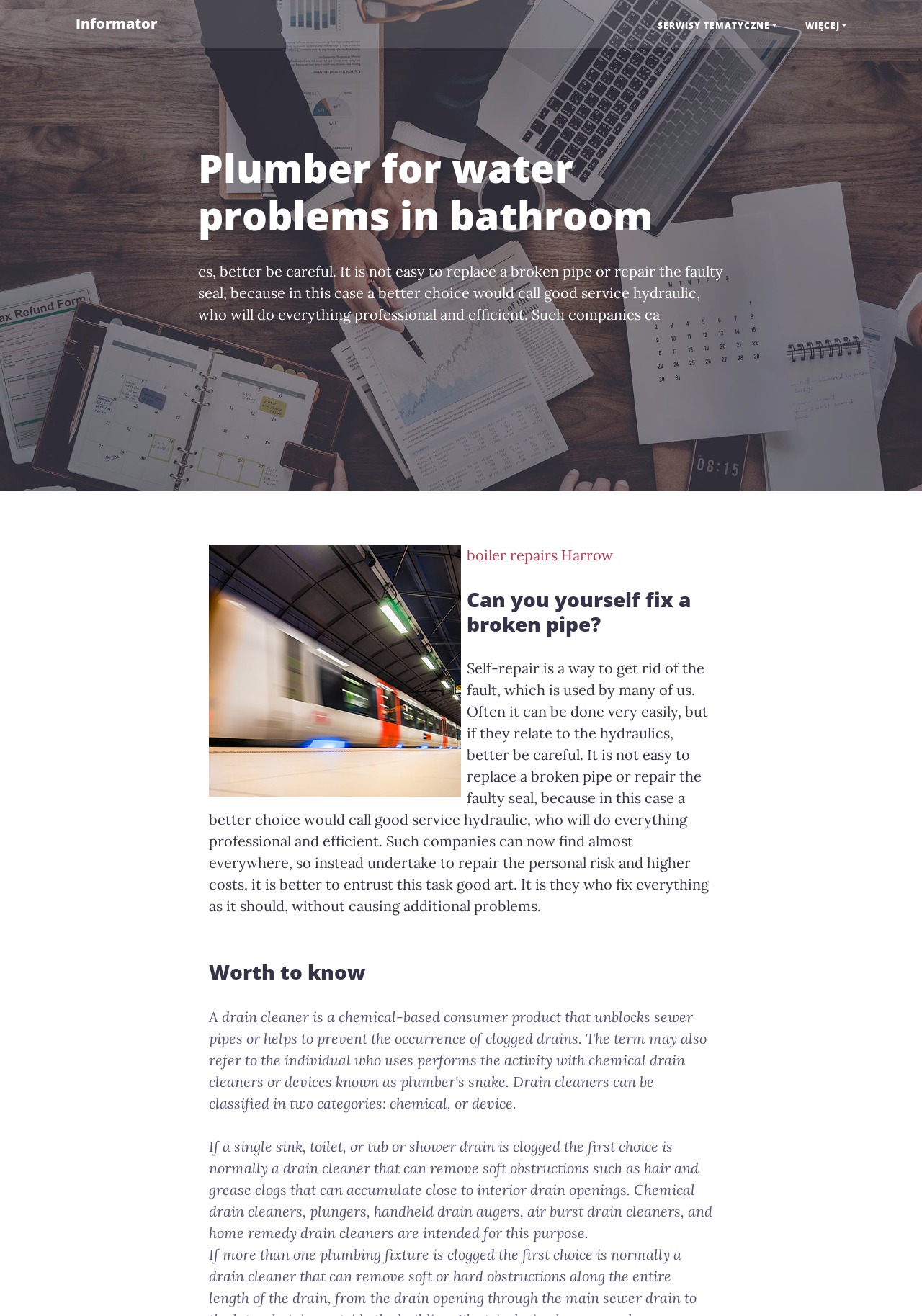Respond with a single word or phrase to the following question:
What is the topic of the webpage?

Plumber for water problems